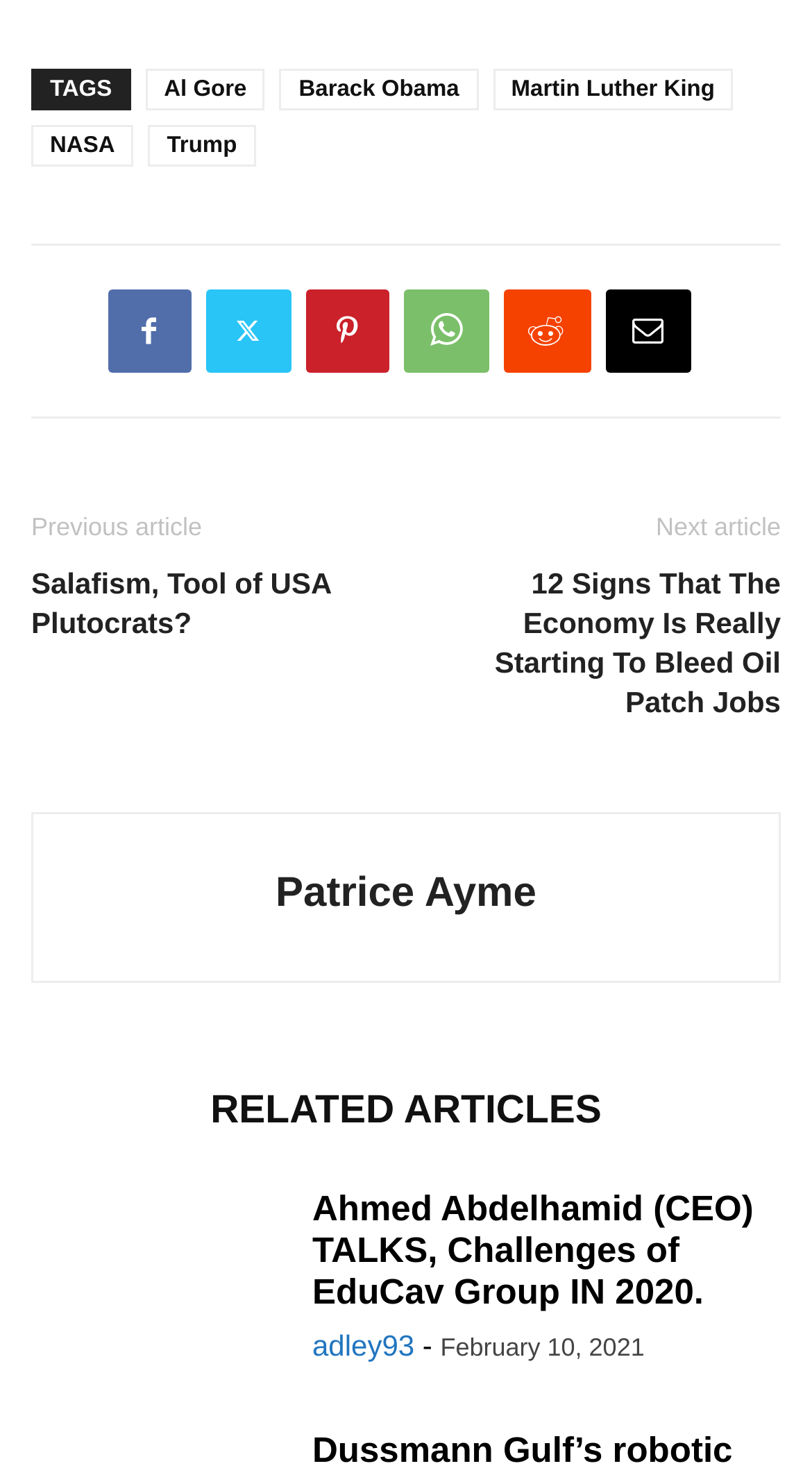Please provide the bounding box coordinates for the element that needs to be clicked to perform the following instruction: "Click on the link to the previous article". The coordinates should be given as four float numbers between 0 and 1, i.e., [left, top, right, bottom].

[0.038, 0.35, 0.249, 0.369]